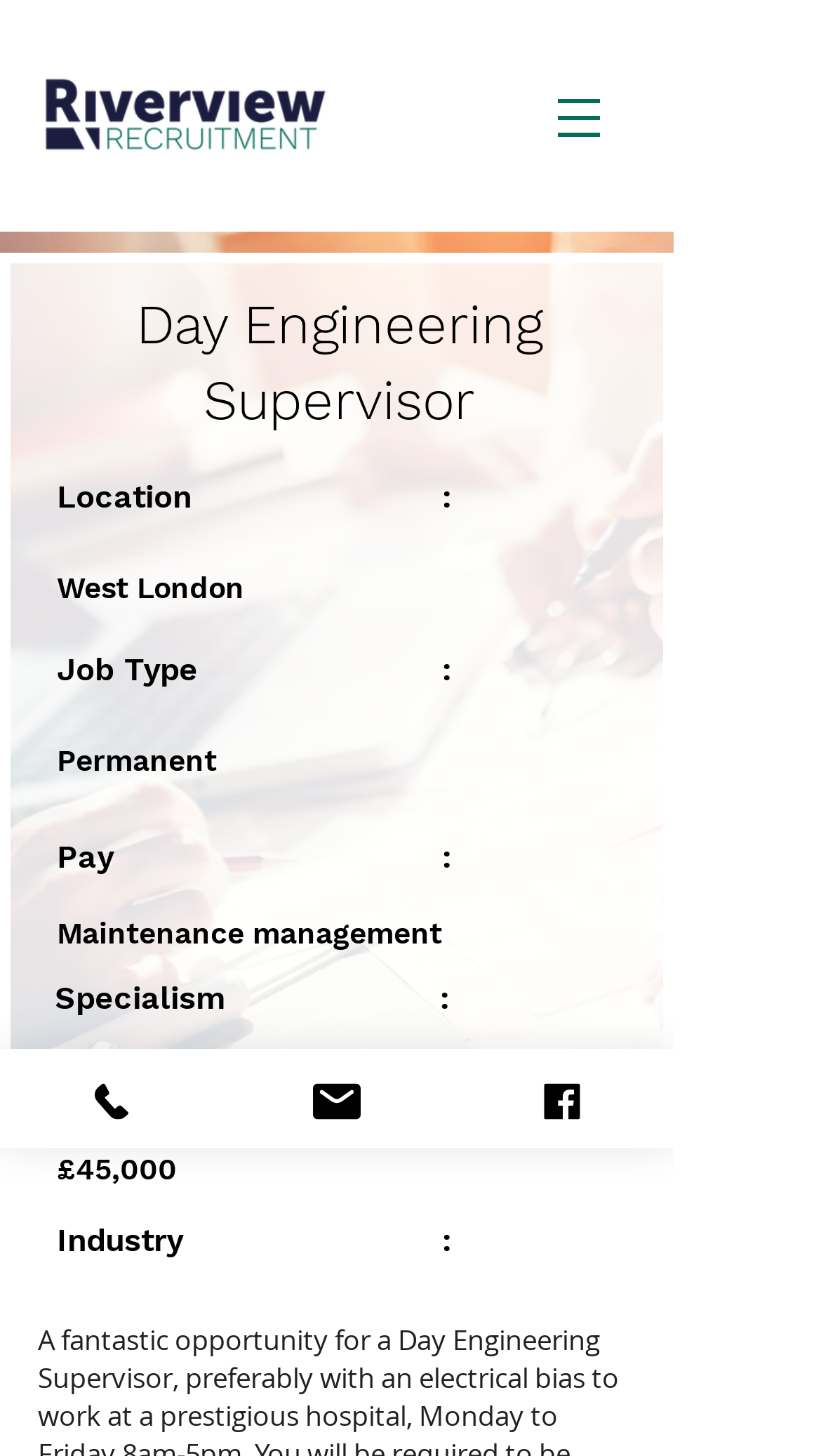What is the salary of the job?
Please look at the screenshot and answer using one word or phrase.

£45,000